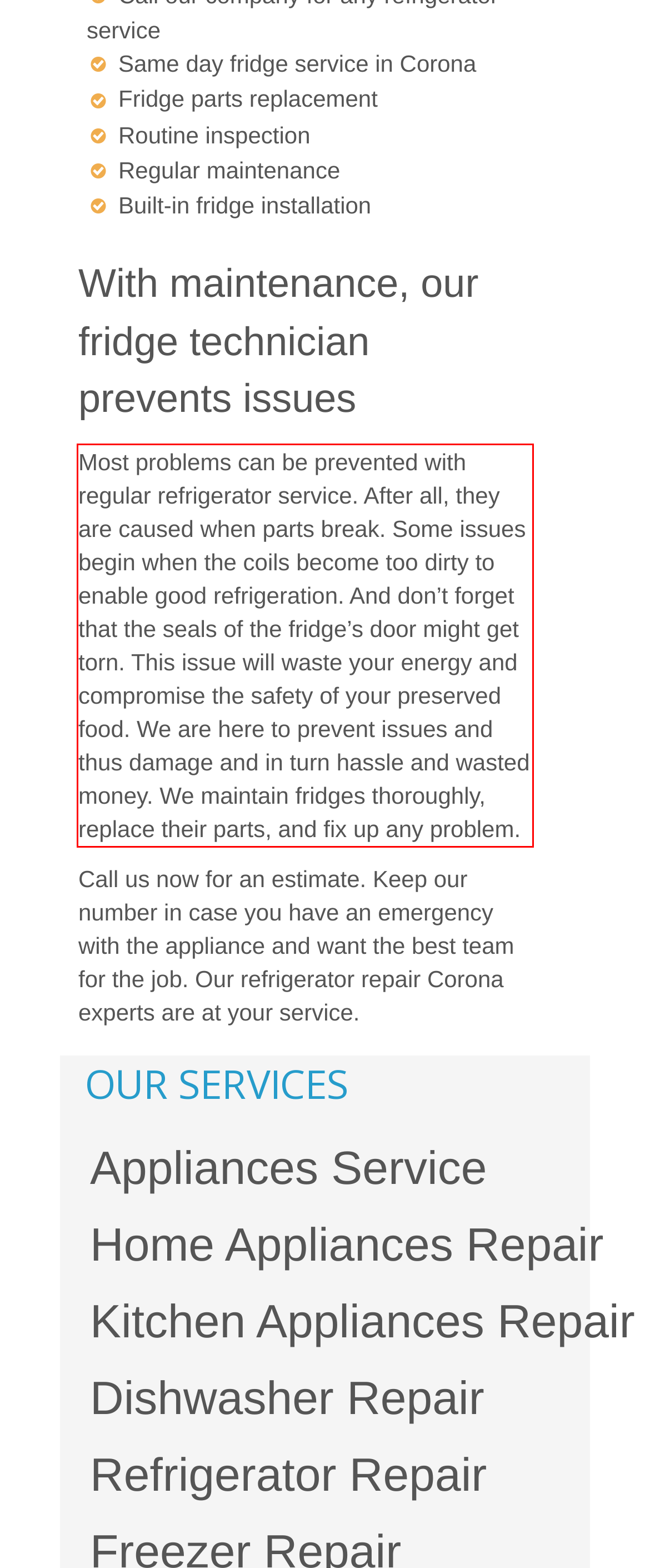You are provided with a screenshot of a webpage that includes a red bounding box. Extract and generate the text content found within the red bounding box.

Most problems can be prevented with regular refrigerator service. After all, they are caused when parts break. Some issues begin when the coils become too dirty to enable good refrigeration. And don’t forget that the seals of the fridge’s door might get torn. This issue will waste your energy and compromise the safety of your preserved food. We are here to prevent issues and thus damage and in turn hassle and wasted money. We maintain fridges thoroughly, replace their parts, and fix up any problem.